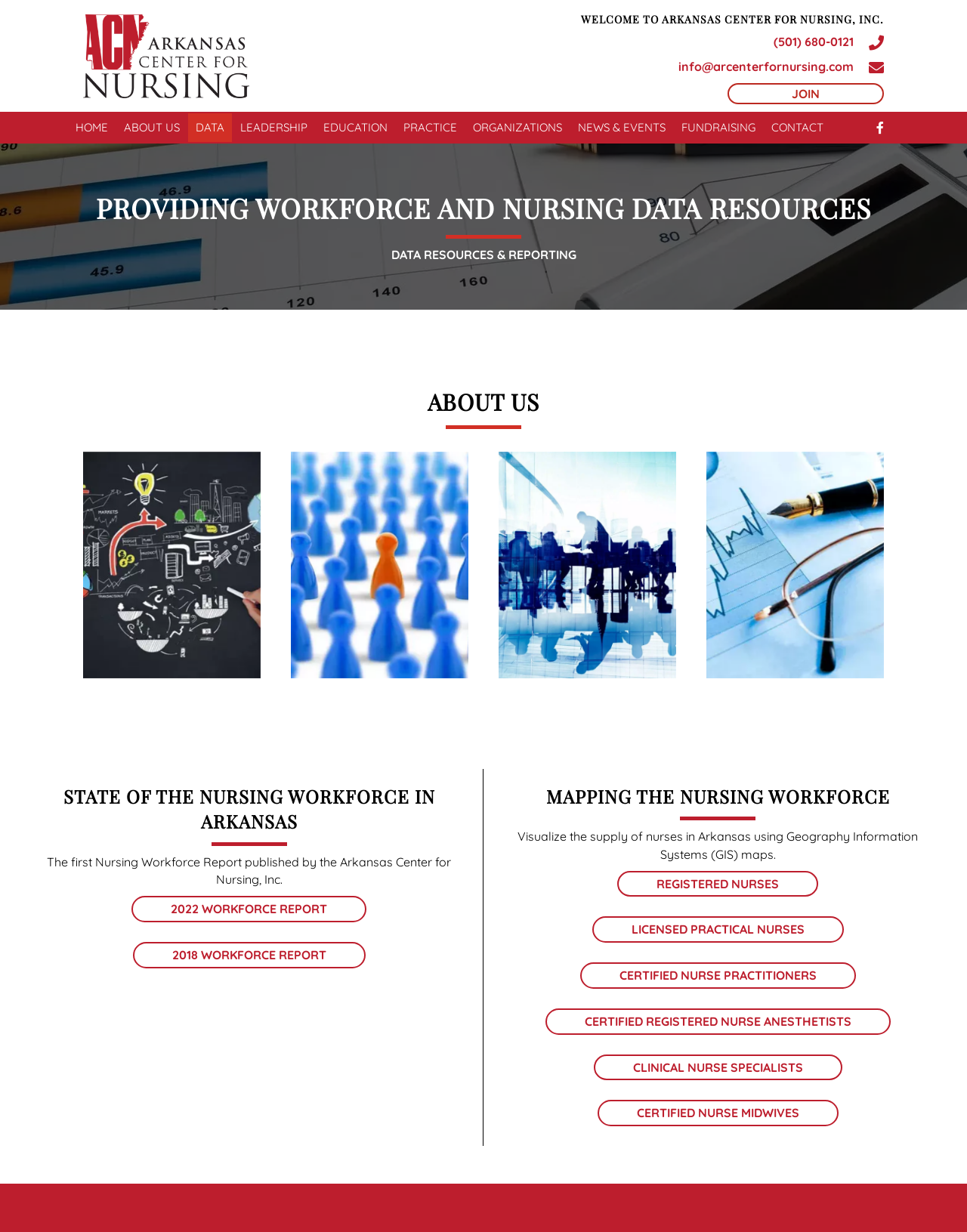Point out the bounding box coordinates of the section to click in order to follow this instruction: "View the 2022 Workforce Report".

[0.136, 0.727, 0.379, 0.749]